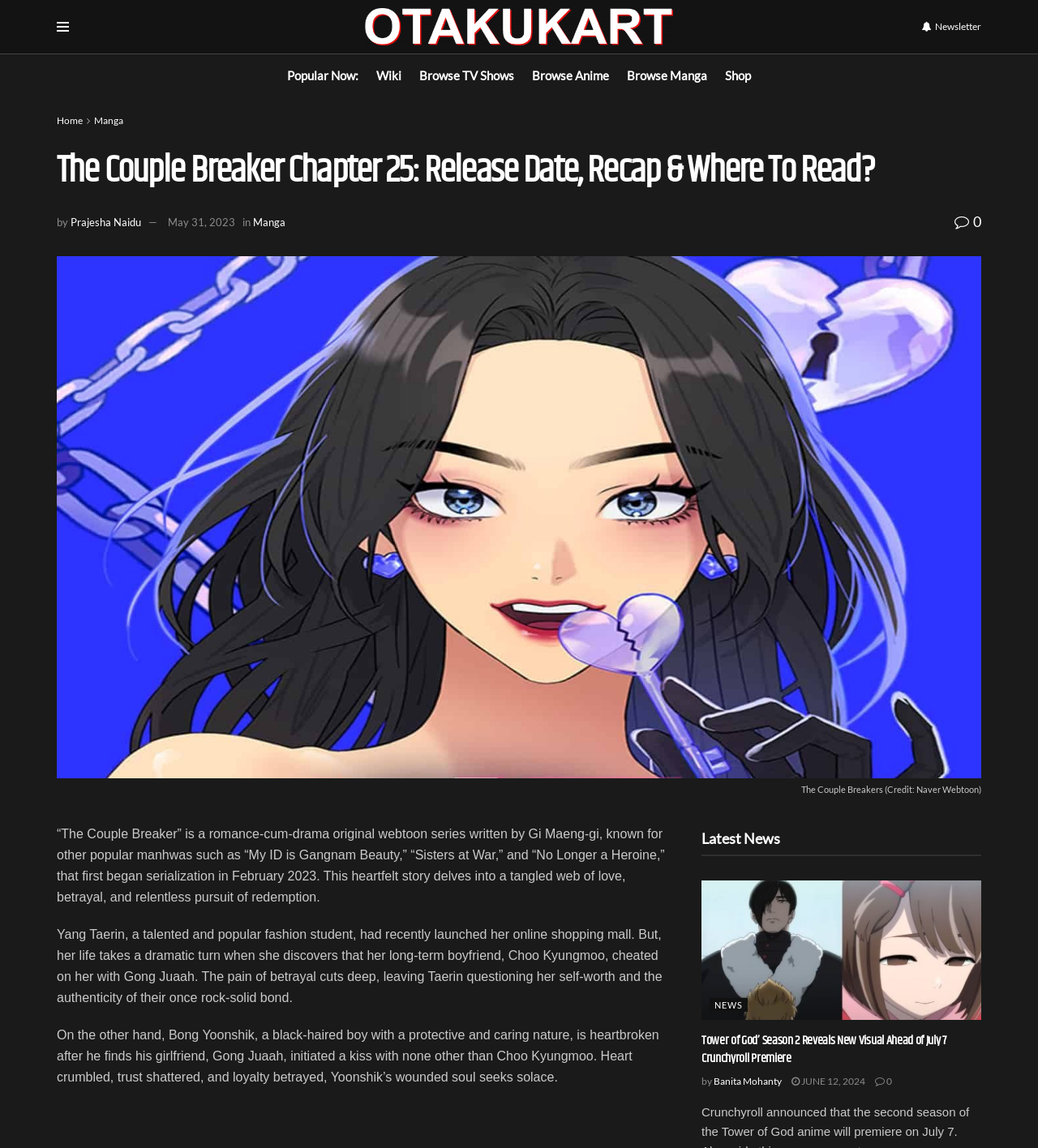Please indicate the bounding box coordinates of the element's region to be clicked to achieve the instruction: "Check the release date of 'The Couple Breaker' Chapter 25". Provide the coordinates as four float numbers between 0 and 1, i.e., [left, top, right, bottom].

[0.162, 0.188, 0.227, 0.199]